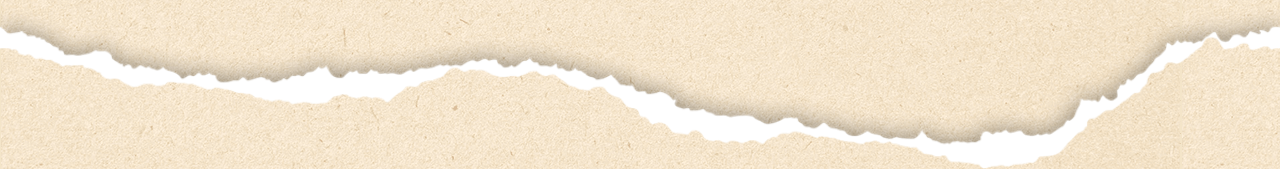Examine the image and give a thorough answer to the following question:
What atmosphere does the design aim to maintain?

The caption states that the aesthetic is used to 'maintain a warm and inviting atmosphere', which suggests that the design aims to create a cozy and welcoming feeling for the viewer.